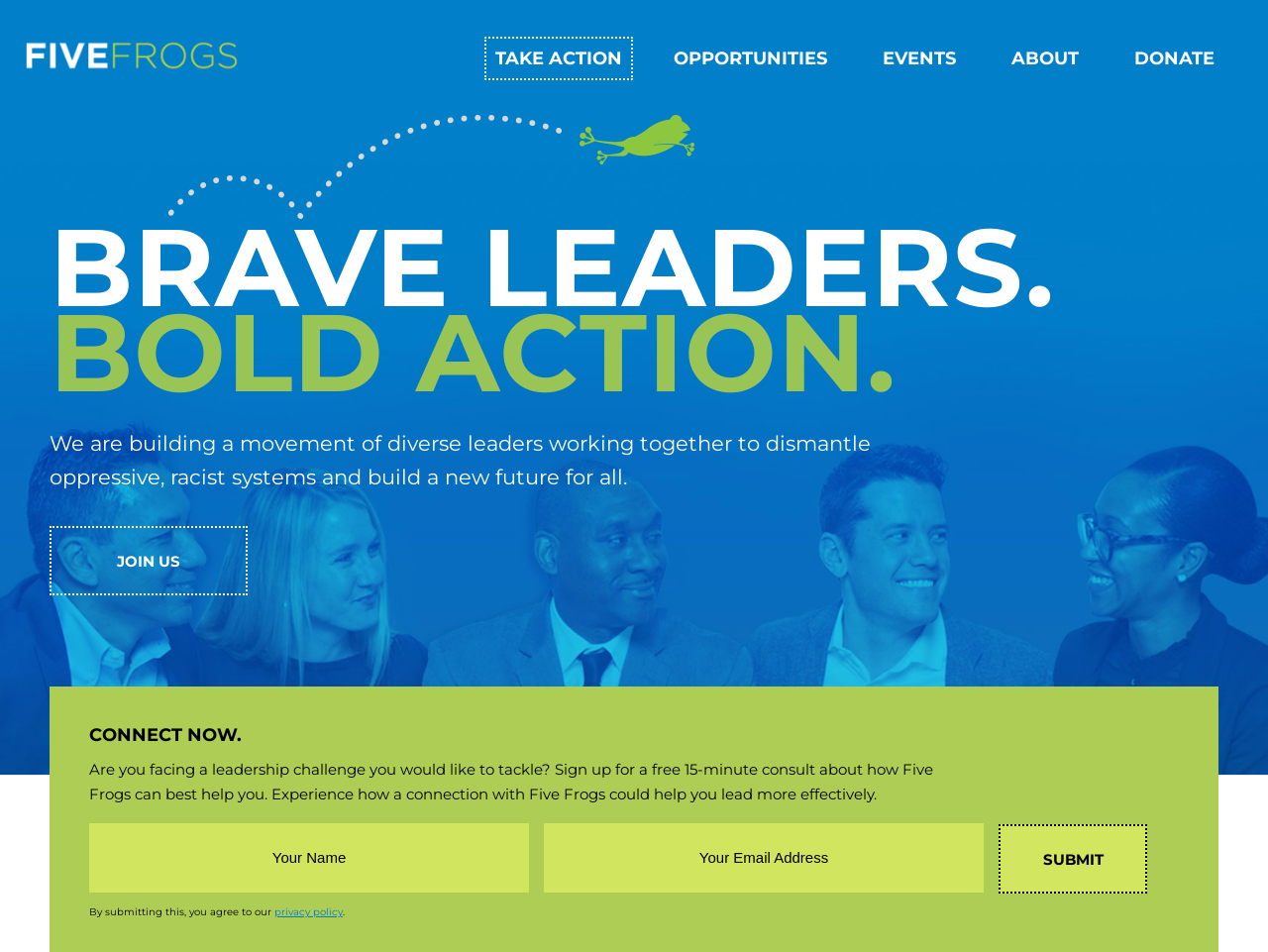Determine the bounding box coordinates of the UI element described below. Use the format (top-left x, top-left y, bottom-right x, bottom-right y) with floating point numbers between 0 and 1: Join Us

[0.039, 0.553, 0.195, 0.625]